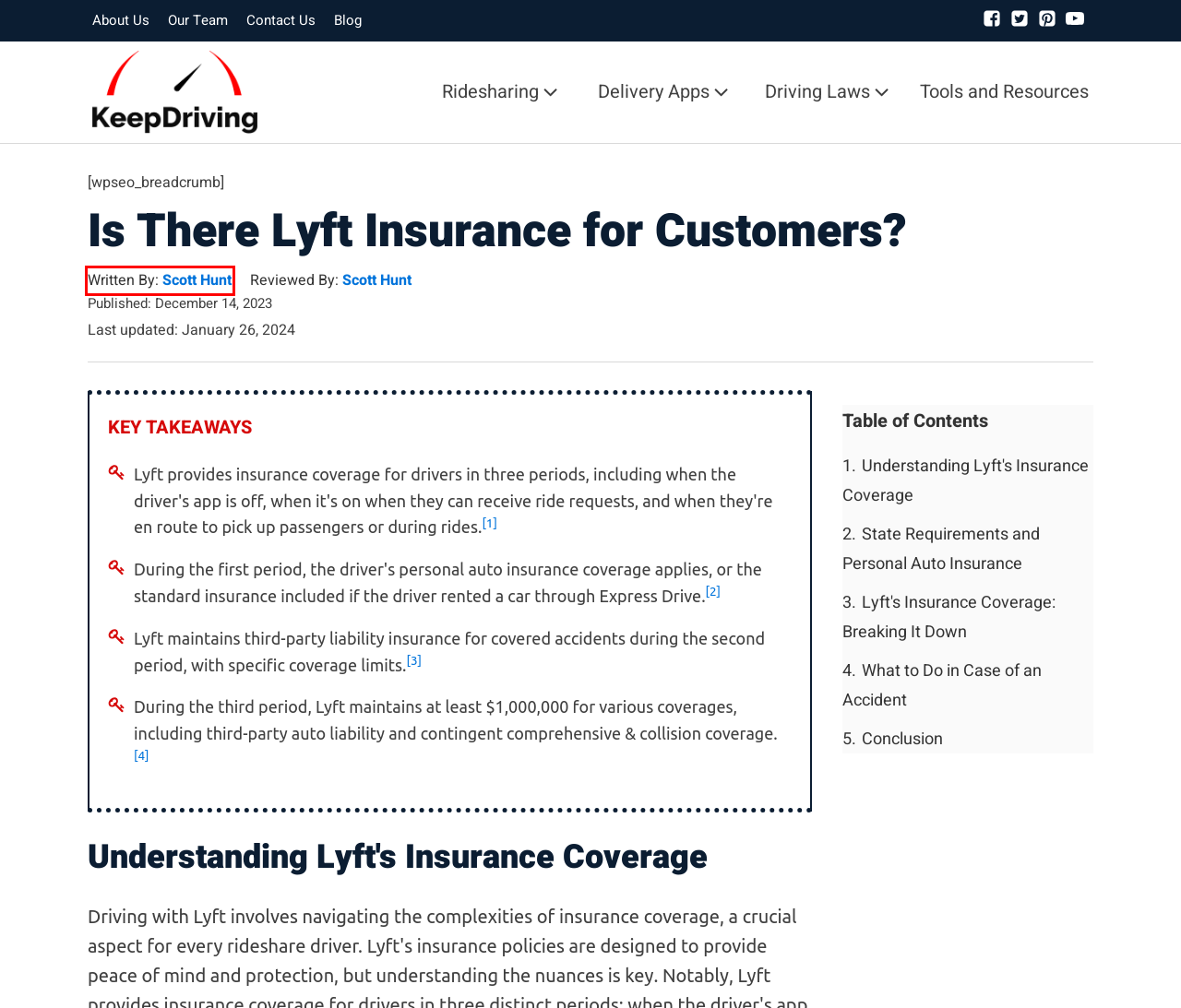Analyze the screenshot of a webpage with a red bounding box and select the webpage description that most accurately describes the new page resulting from clicking the element inside the red box. Here are the candidates:
A. Delivery Apps - Keep Driving
B. About Us - Keep Driving
C. Scott Hunt - Keep Driving
D. Tools and Resources - Keep Driving
E. Ridesharing - Keep Driving
F. Our Team - Keep Driving
G. Blog - Keep Driving
H. Contact Us - Keep Driving

C